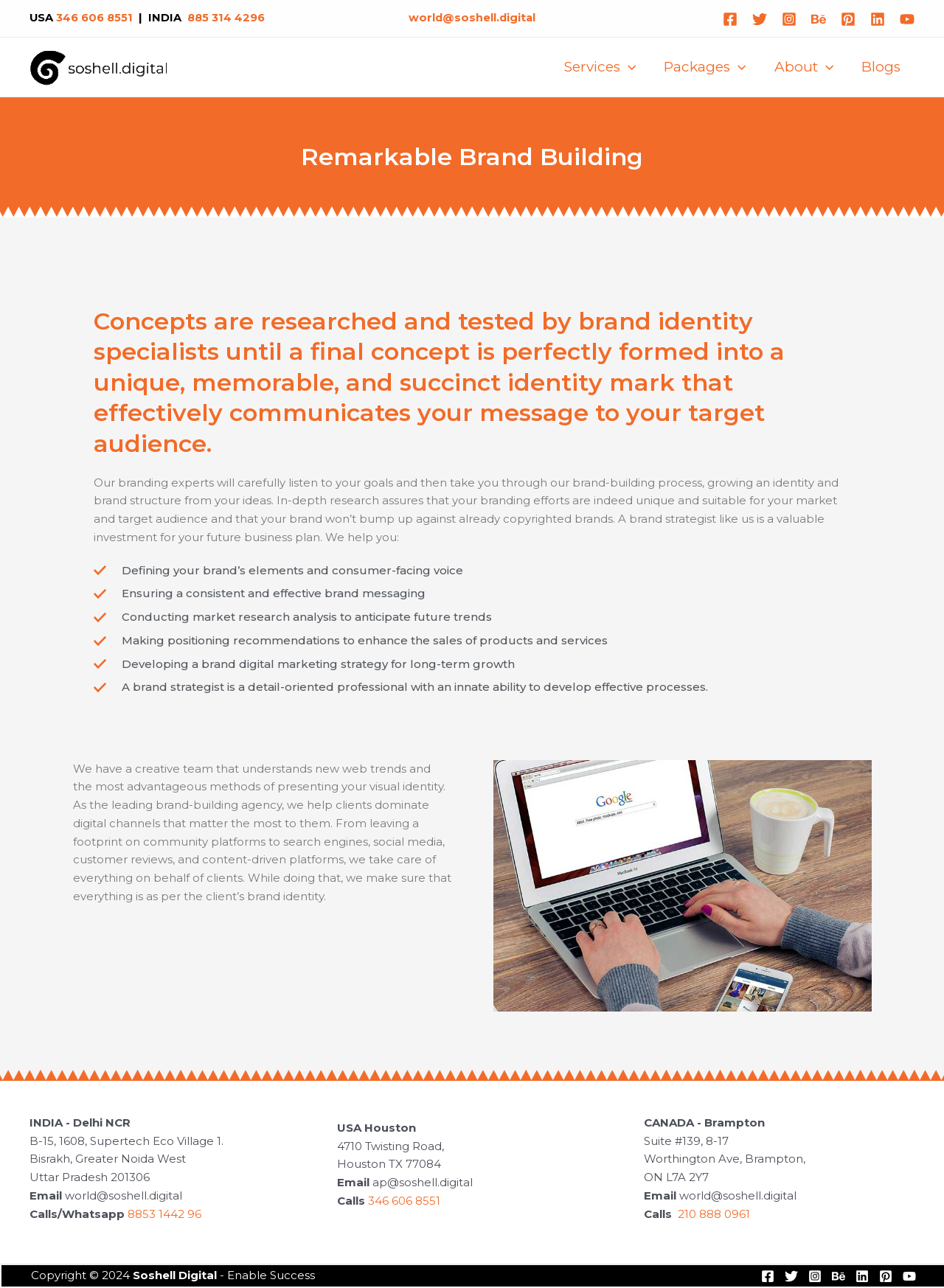Identify the bounding box coordinates of the element to click to follow this instruction: 'Click the link to send an email'. Ensure the coordinates are four float values between 0 and 1, provided as [left, top, right, bottom].

[0.433, 0.009, 0.567, 0.019]